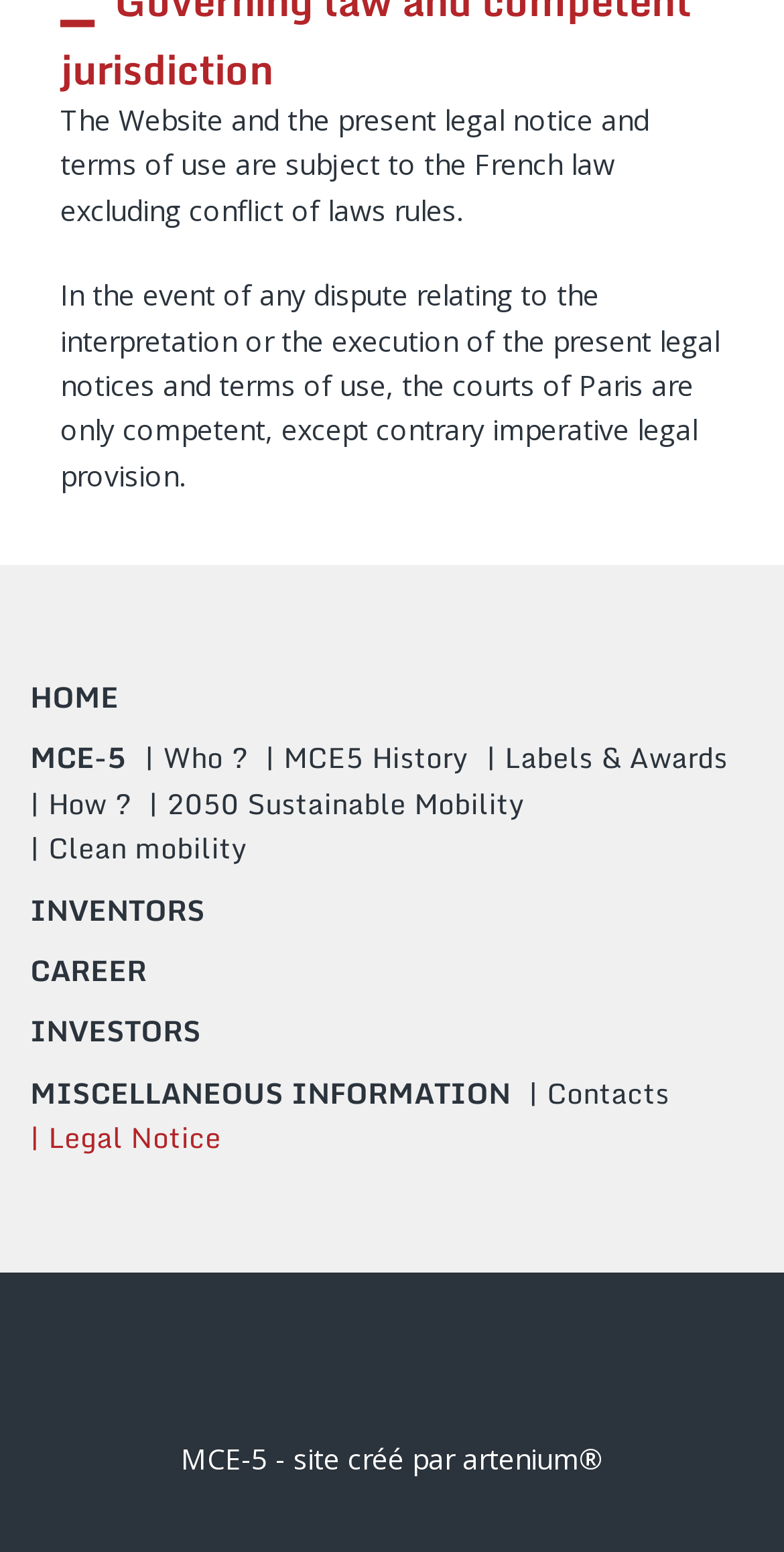Specify the bounding box coordinates of the area that needs to be clicked to achieve the following instruction: "go to home page".

[0.038, 0.434, 0.151, 0.464]